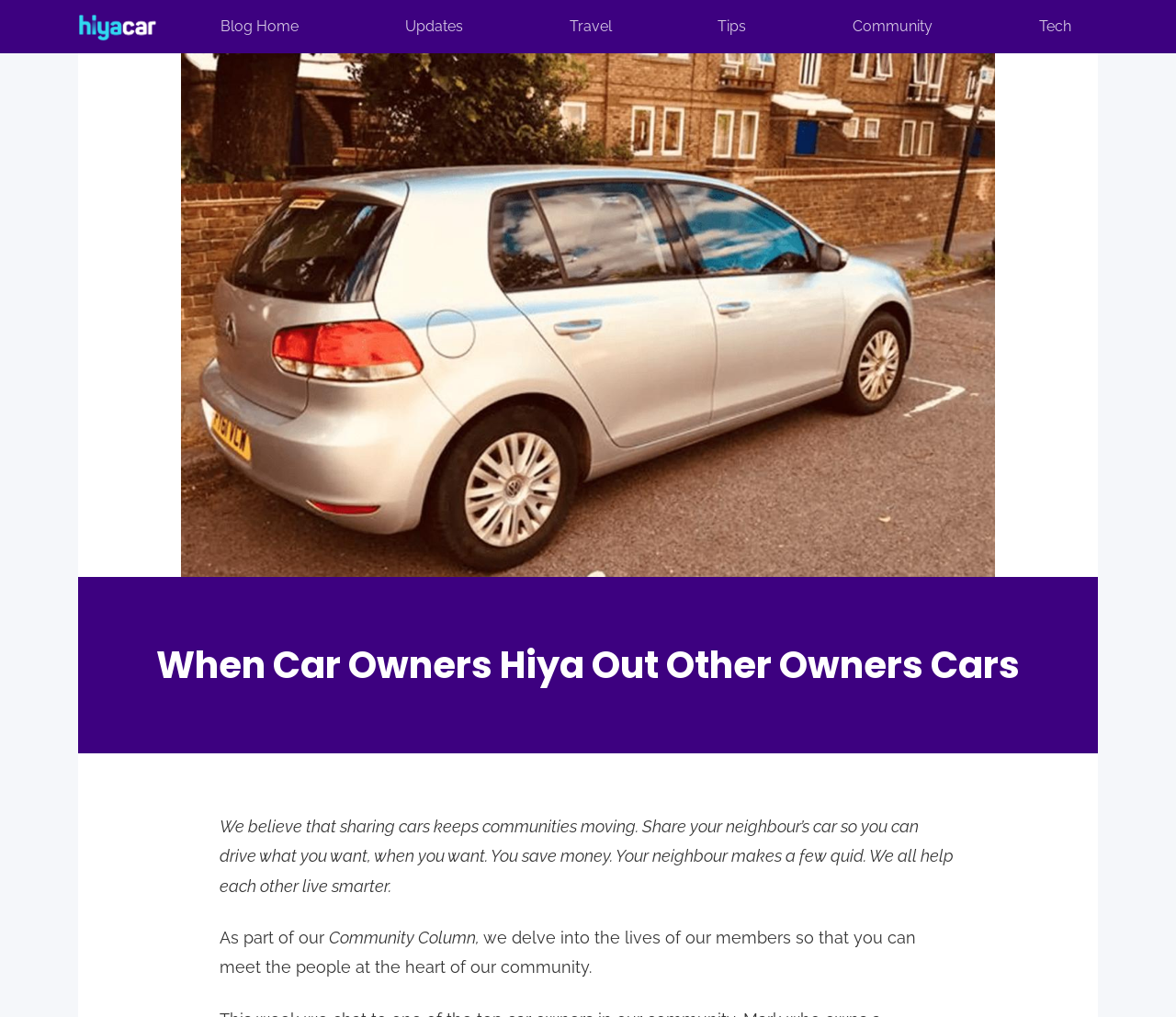How many categories are listed in the top navigation bar?
Look at the image and provide a short answer using one word or a phrase.

6